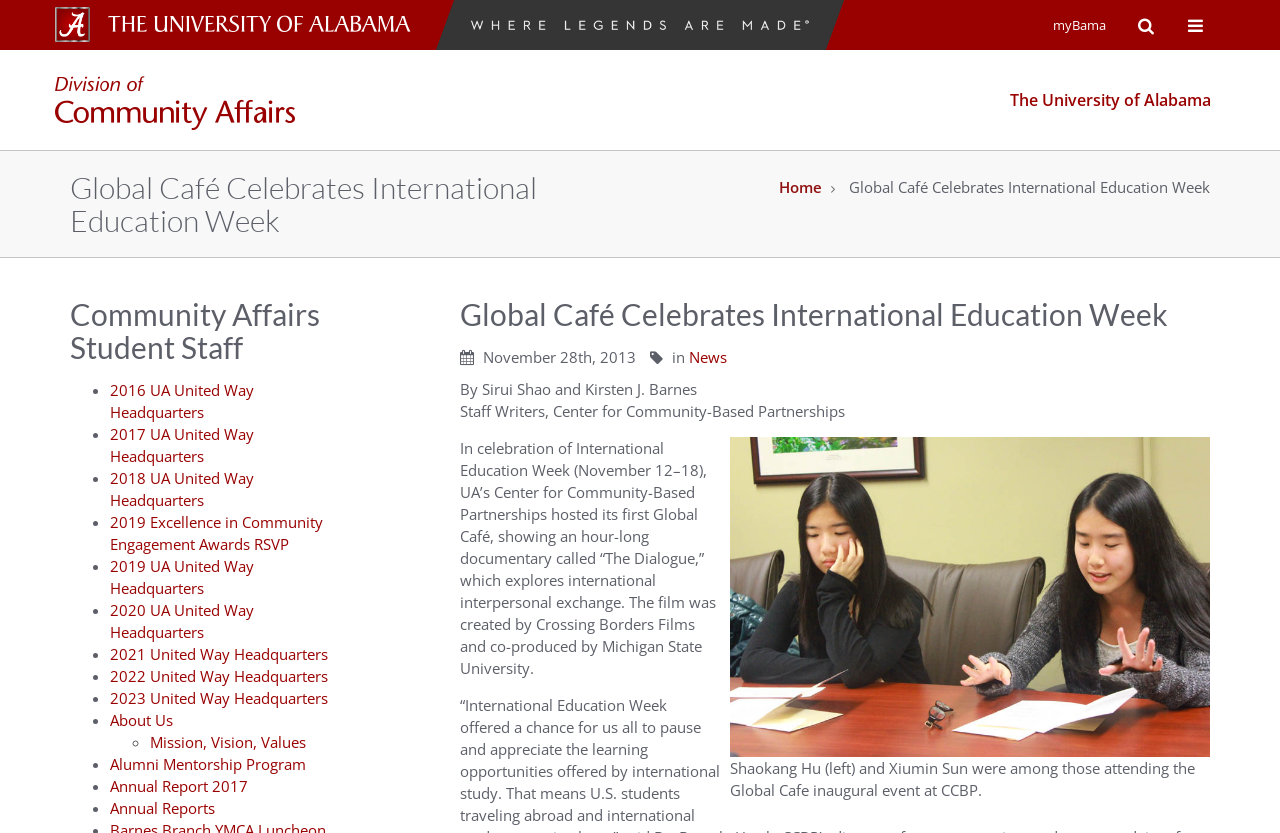Locate the bounding box coordinates of the element's region that should be clicked to carry out the following instruction: "Click the University of Alabama Wordmark". The coordinates need to be four float numbers between 0 and 1, i.e., [left, top, right, bottom].

[0.07, 0.008, 0.344, 0.05]